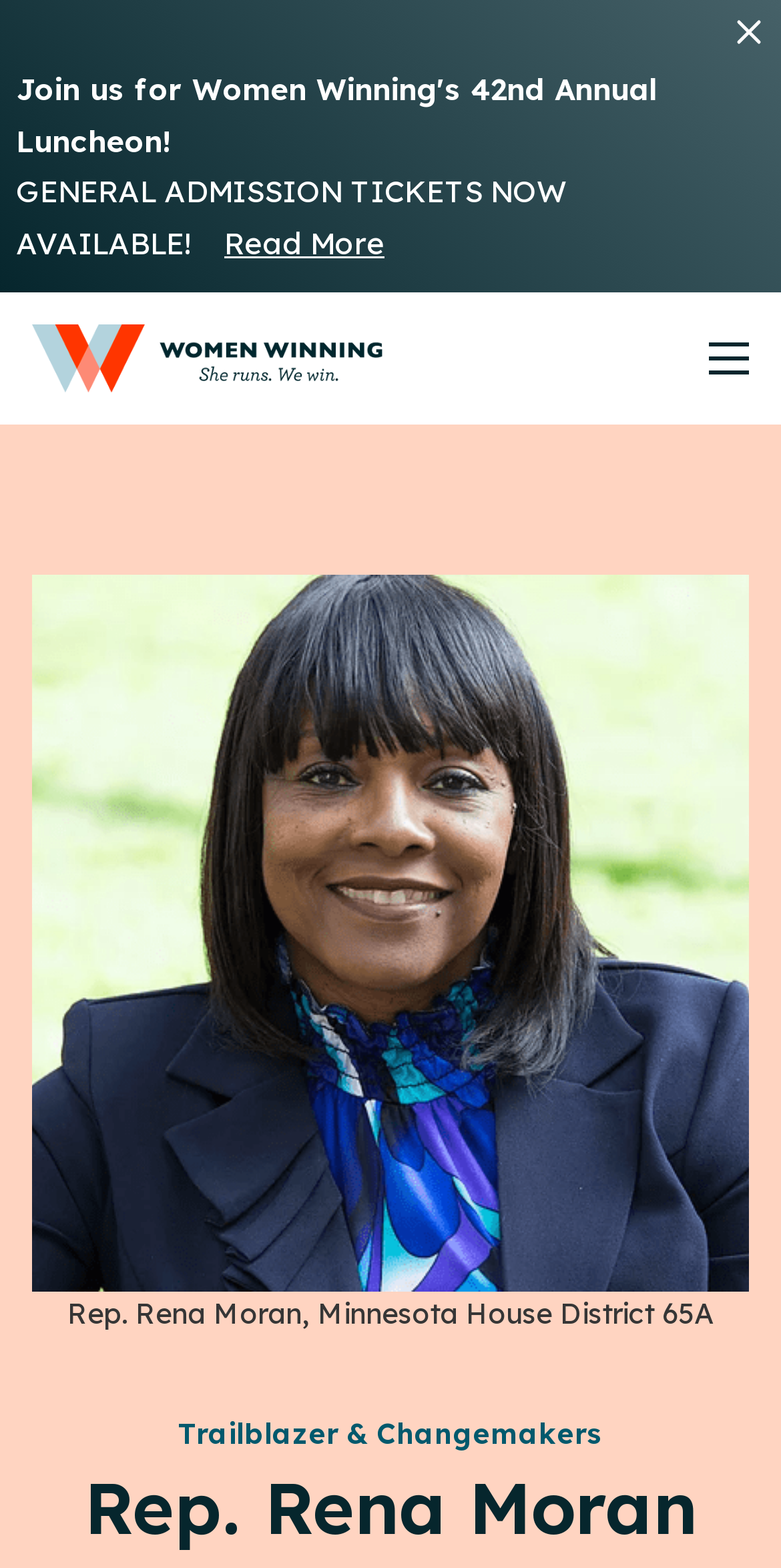What is the district represented by Rep. Rena Moran?
Please answer the question with a detailed and comprehensive explanation.

The webpage mentions 'Rep. Rena Moran, Minnesota House District 65A' in a static text element, which indicates that Rep. Rena Moran represents this district.